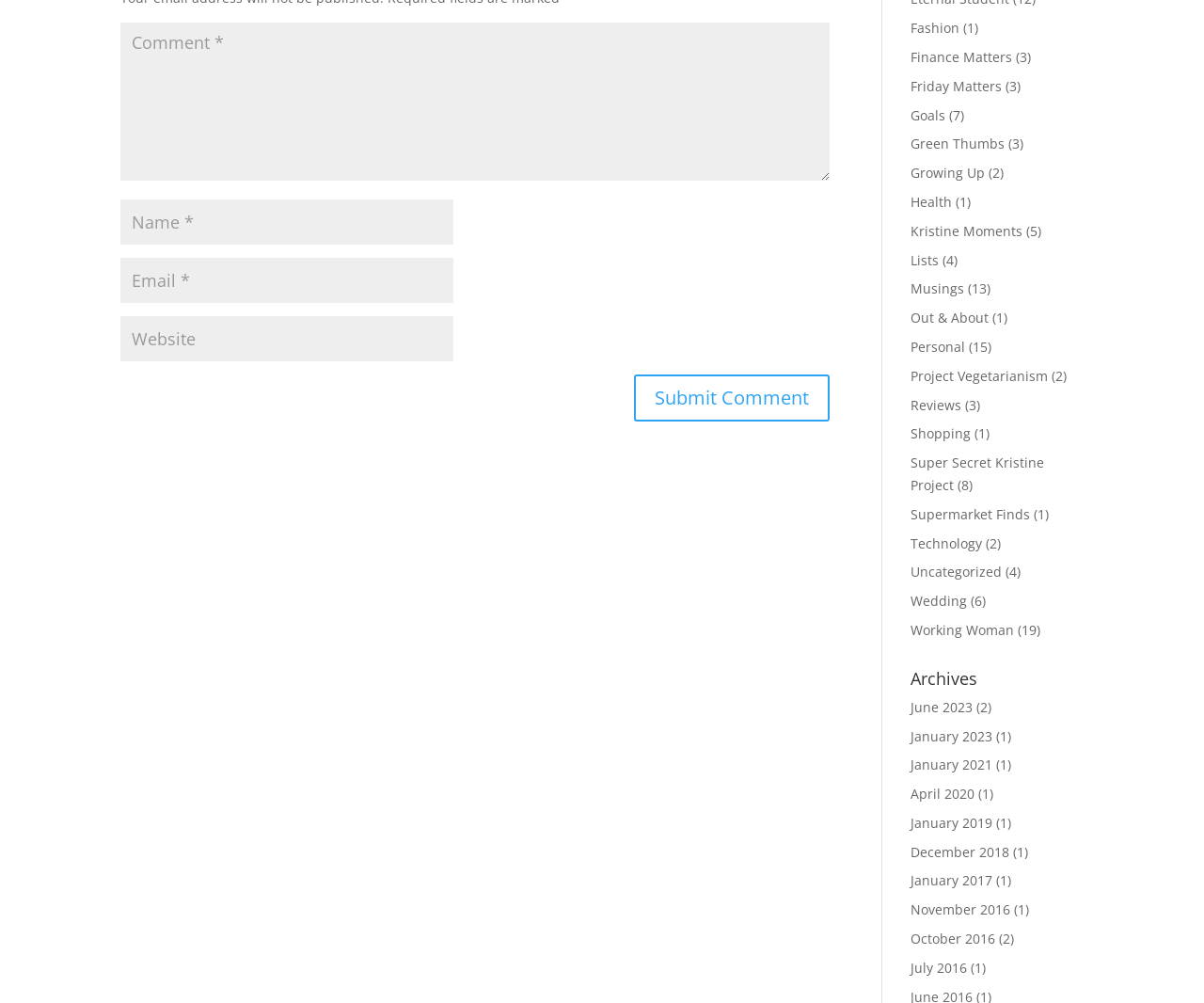Provide a brief response to the question using a single word or phrase: 
What is the label of the first text box?

Comment *